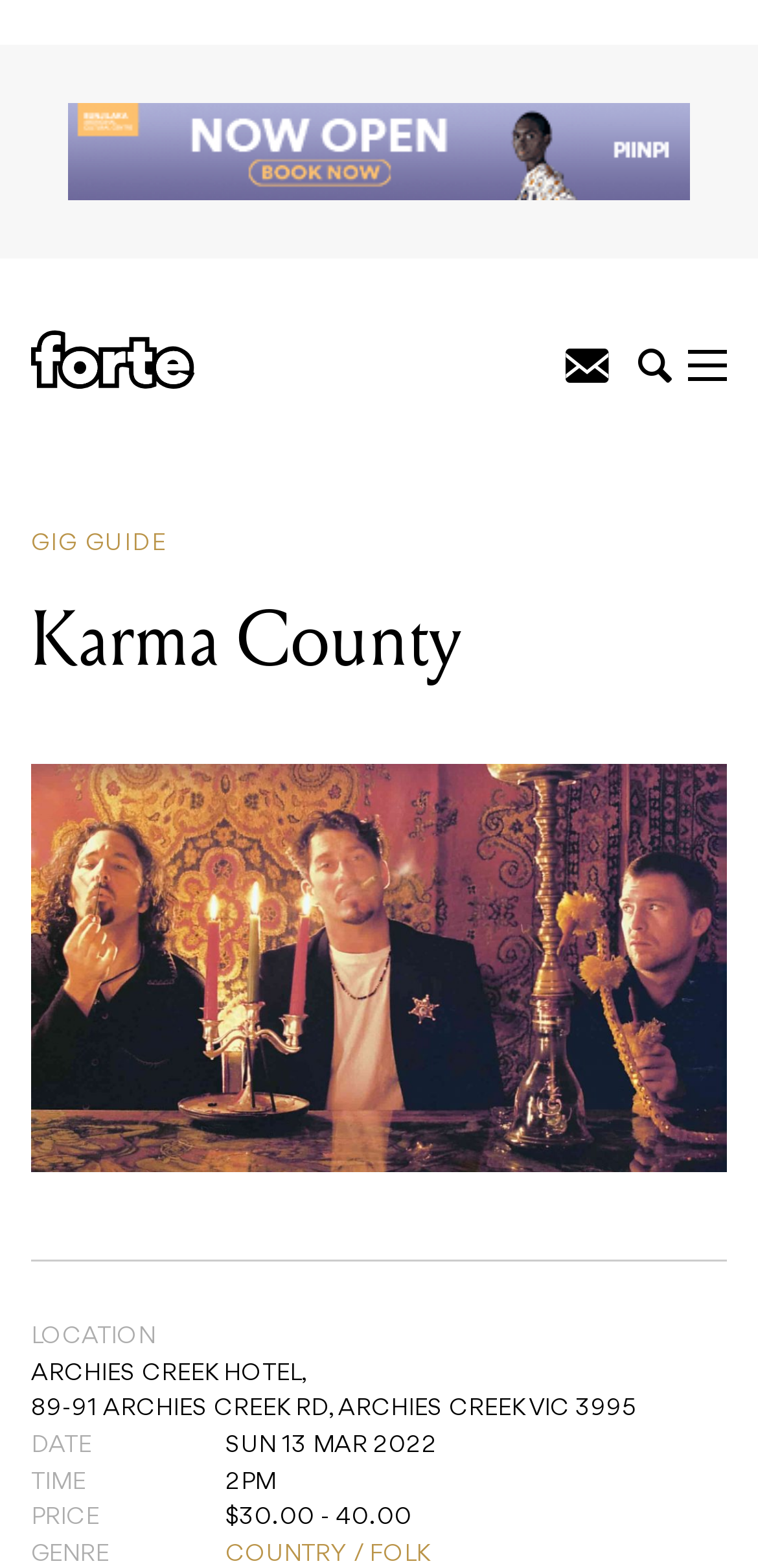What is the genre of the music?
Answer the question with detailed information derived from the image.

The genre of the music can be found in the link element with the text 'COUNTRY / FOLK' at coordinates [0.297, 0.984, 0.567, 0.999].